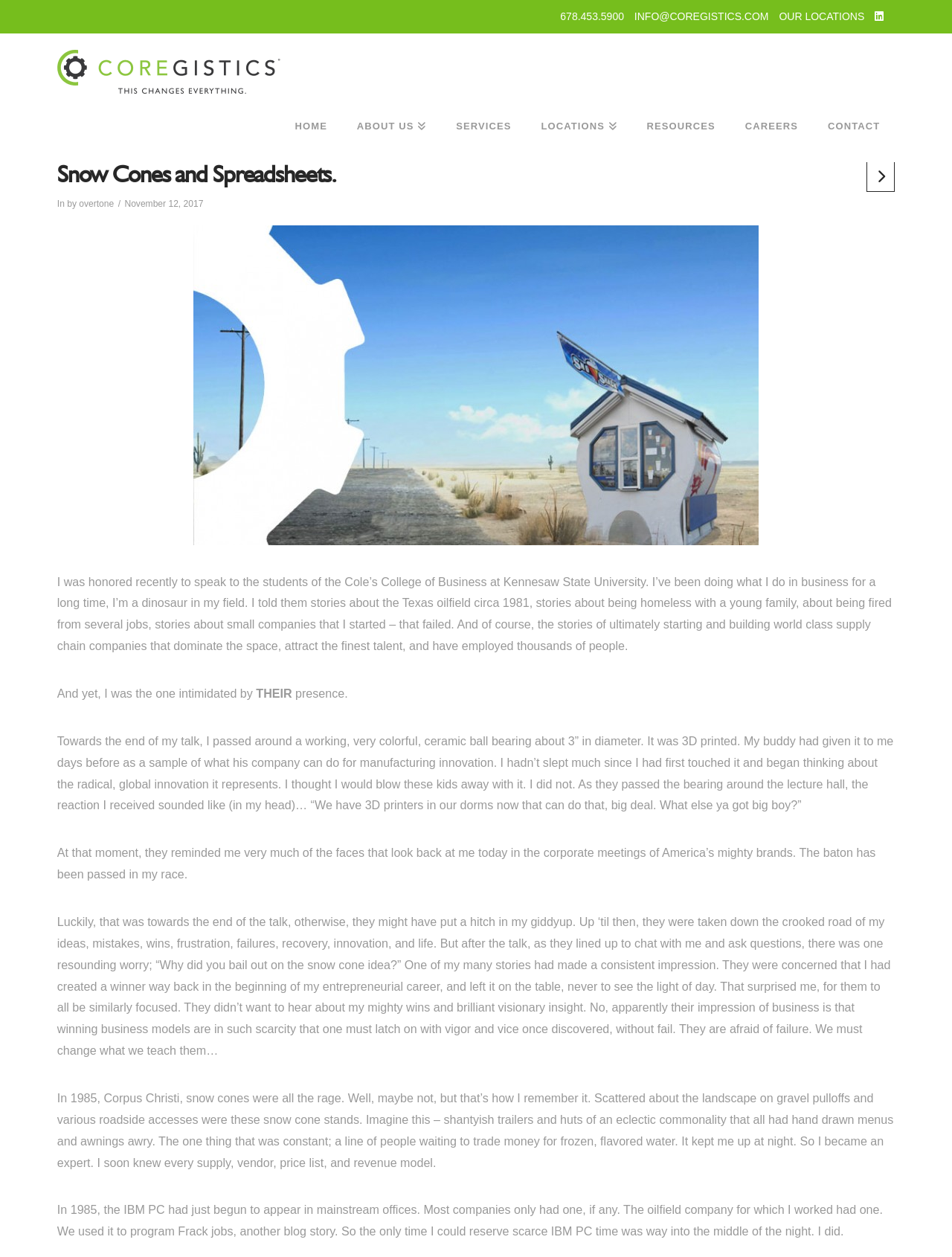Provide the text content of the webpage's main heading.

Snow Cones and Spreadsheets.